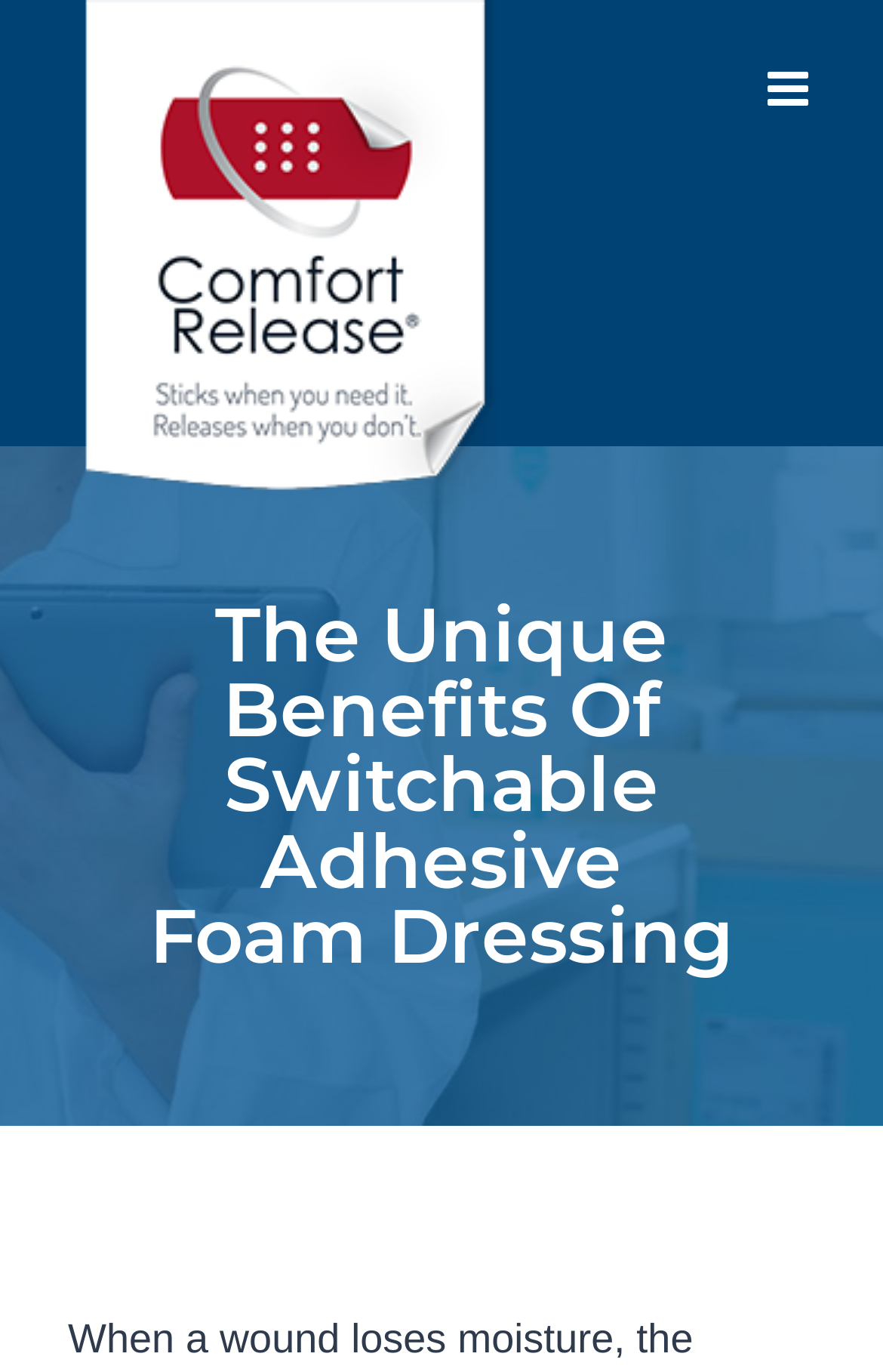Based on the element description alt="Comfort Release Logo", identify the bounding box of the UI element in the given webpage screenshot. The coordinates should be in the format (top-left x, top-left y, bottom-right x, bottom-right y) and must be between 0 and 1.

[0.077, 0.033, 0.564, 0.292]